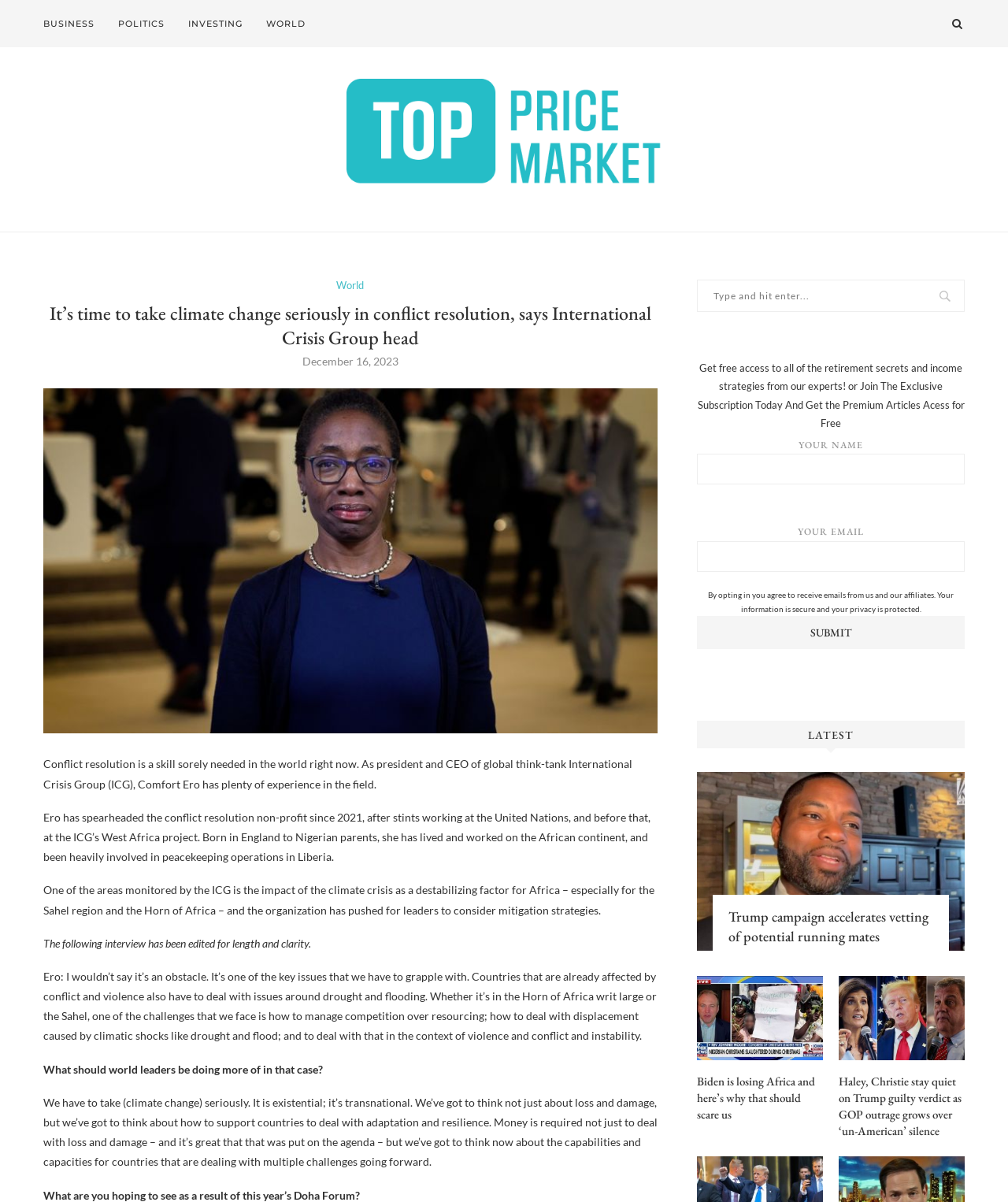Determine the main headline of the webpage and provide its text.

It’s time to take climate change seriously in conflict resolution, says International Crisis Group head